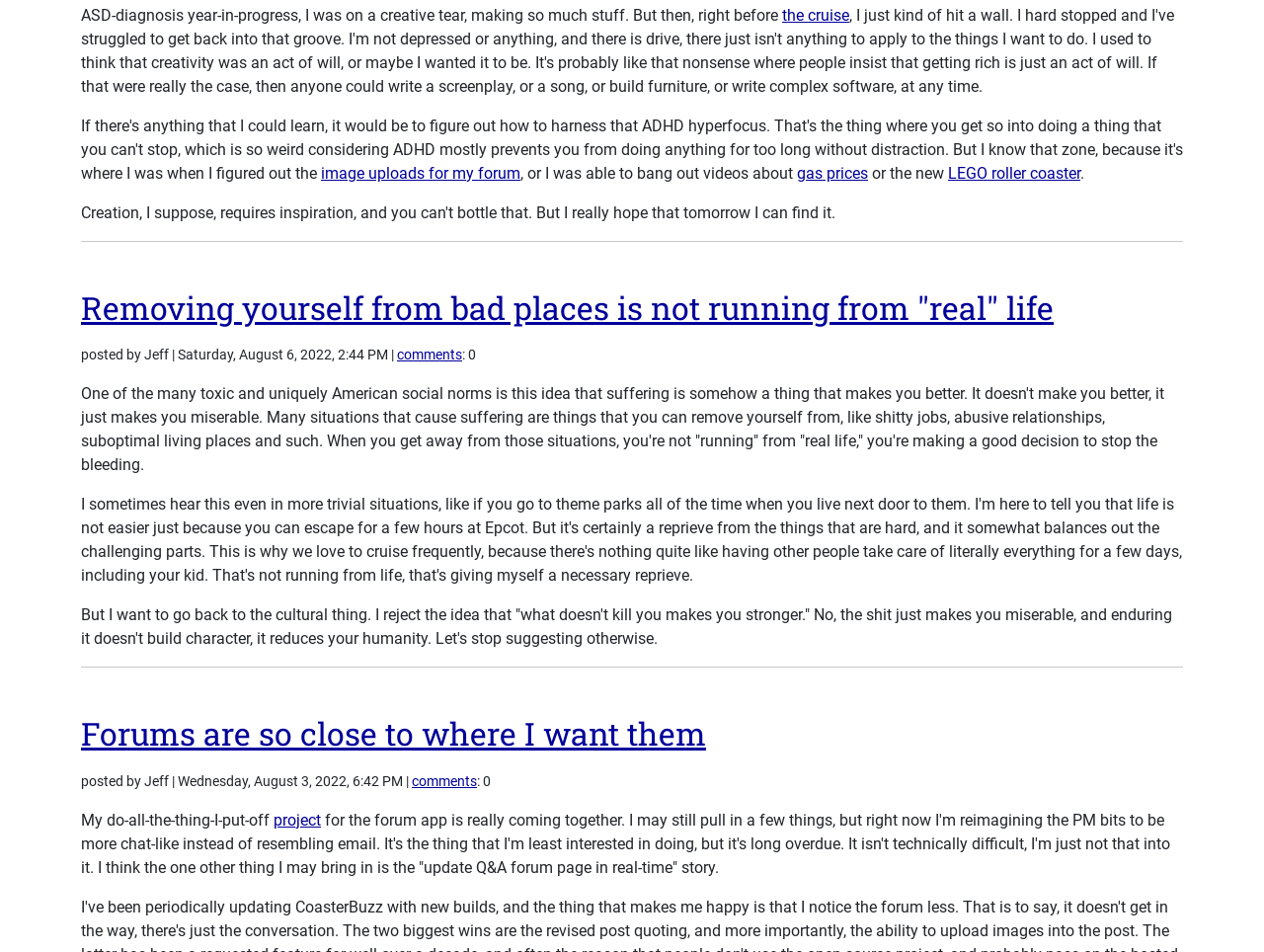Determine the bounding box coordinates for the area that should be clicked to carry out the following instruction: "check the project link".

[0.216, 0.851, 0.254, 0.871]